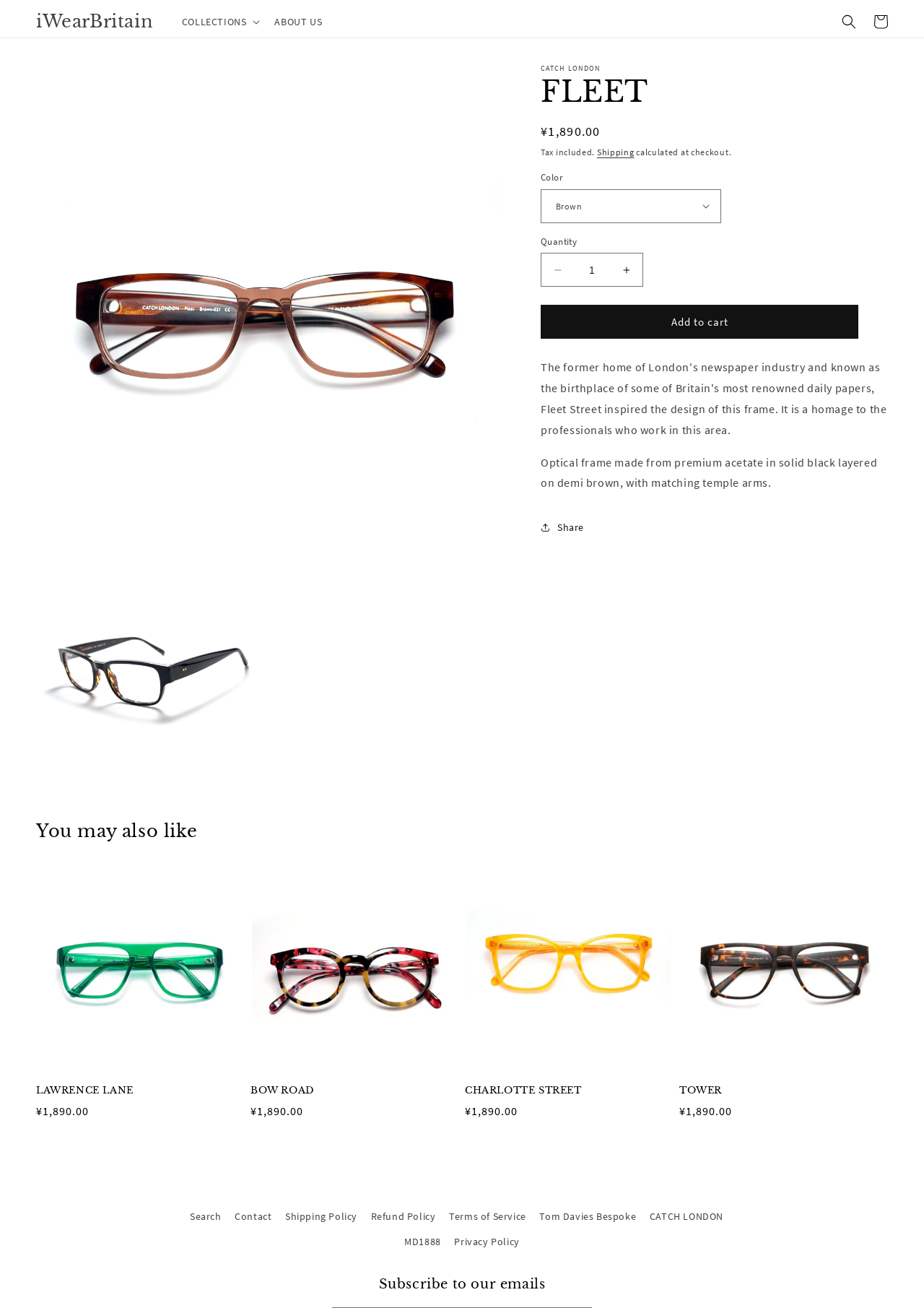Create a detailed narrative of the webpage’s visual and textual elements.

This webpage is an e-commerce page for a product called "FLEET" from the brand "iWearBritain". At the top of the page, there is a navigation menu with links to "COLLECTIONS", "ABOUT US", a search button, and a cart link. 

Below the navigation menu, there is a main content area that displays a product gallery viewer. Within the gallery viewer, there is a link to skip to product information. The product name "FLEET" is displayed in a large font, followed by a description of the product, including its price, tax information, and shipping details. 

There are also options to select the product color and quantity, as well as an "Add to cart" button. Below the product information, there is a section that displays a detailed product description. 

Further down the page, there is a section titled "You may also like" that displays four product recommendations, each with an image, product name, and price. 

At the bottom of the page, there are links to various pages, including "Search", "Contact", "Shipping Policy", "Refund Policy", "Terms of Service", and "Privacy Policy". There is also a section to subscribe to the brand's emails.